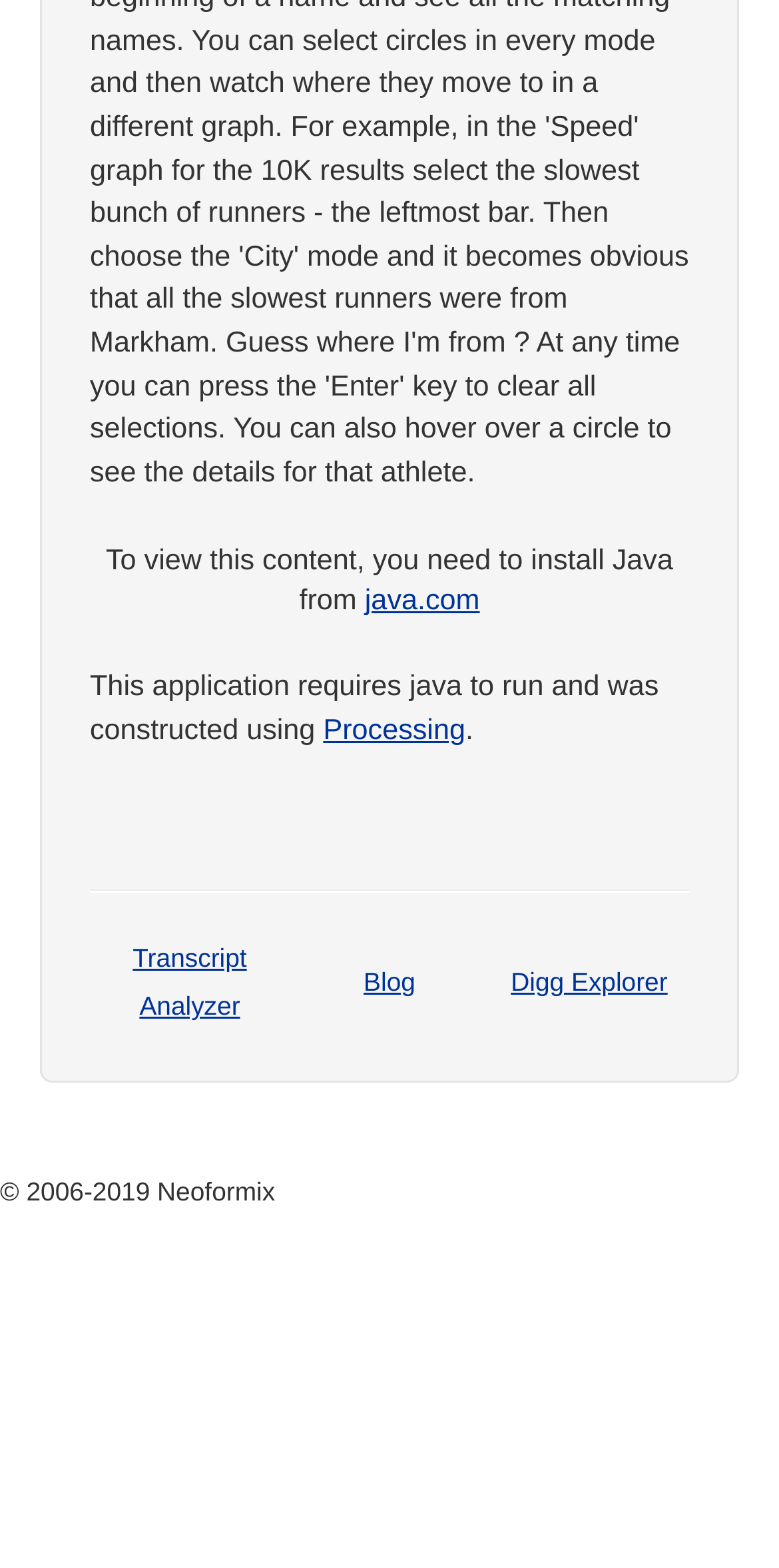Locate the UI element that matches the description java.com in the webpage screenshot. Return the bounding box coordinates in the format (top-left x, top-left y, bottom-right x, bottom-right y), with values ranging from 0 to 1.

[0.468, 0.374, 0.616, 0.394]